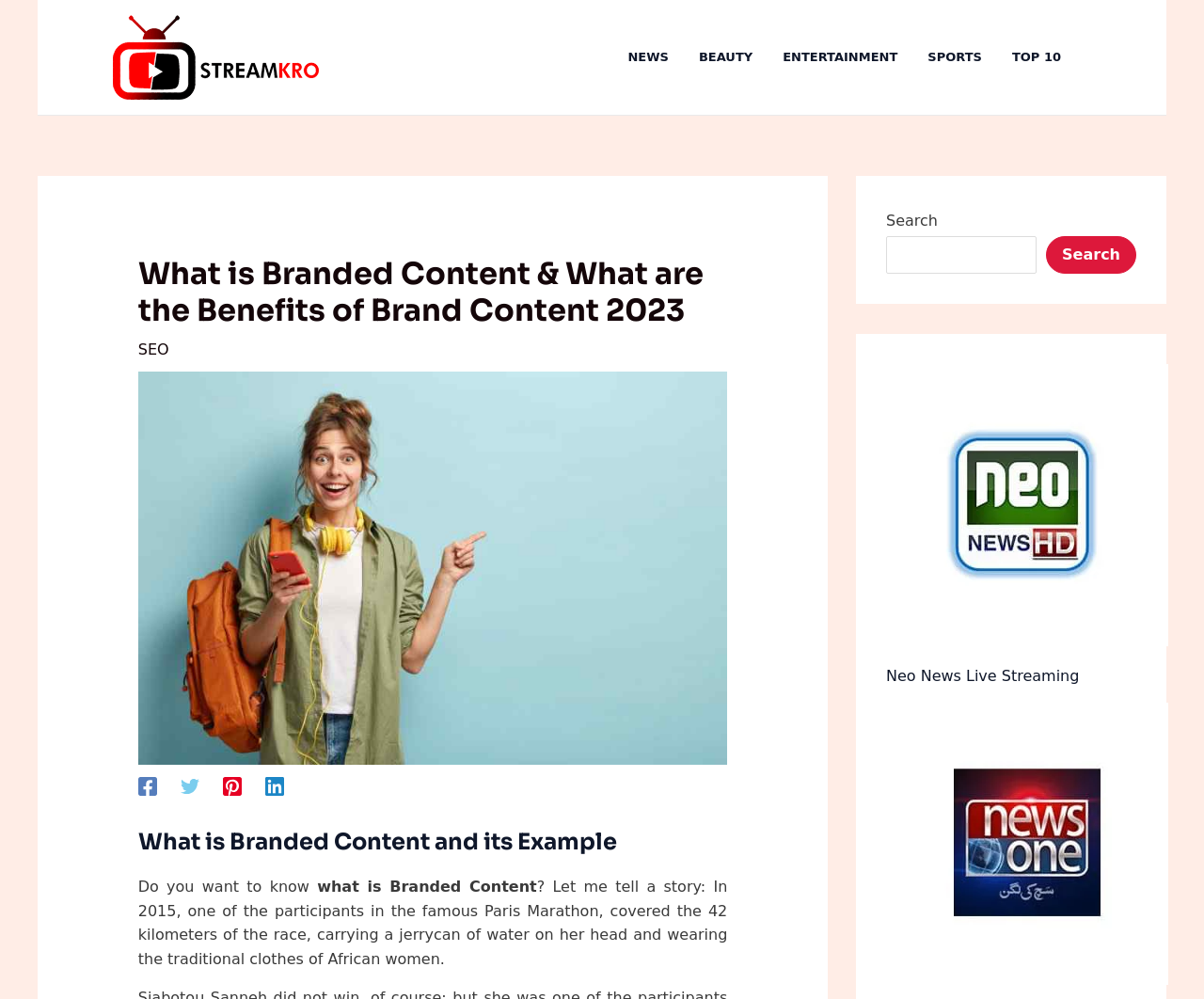Please identify the bounding box coordinates of the region to click in order to complete the task: "Visit the Open Data Institute's Facebook page". The coordinates must be four float numbers between 0 and 1, specified as [left, top, right, bottom].

None